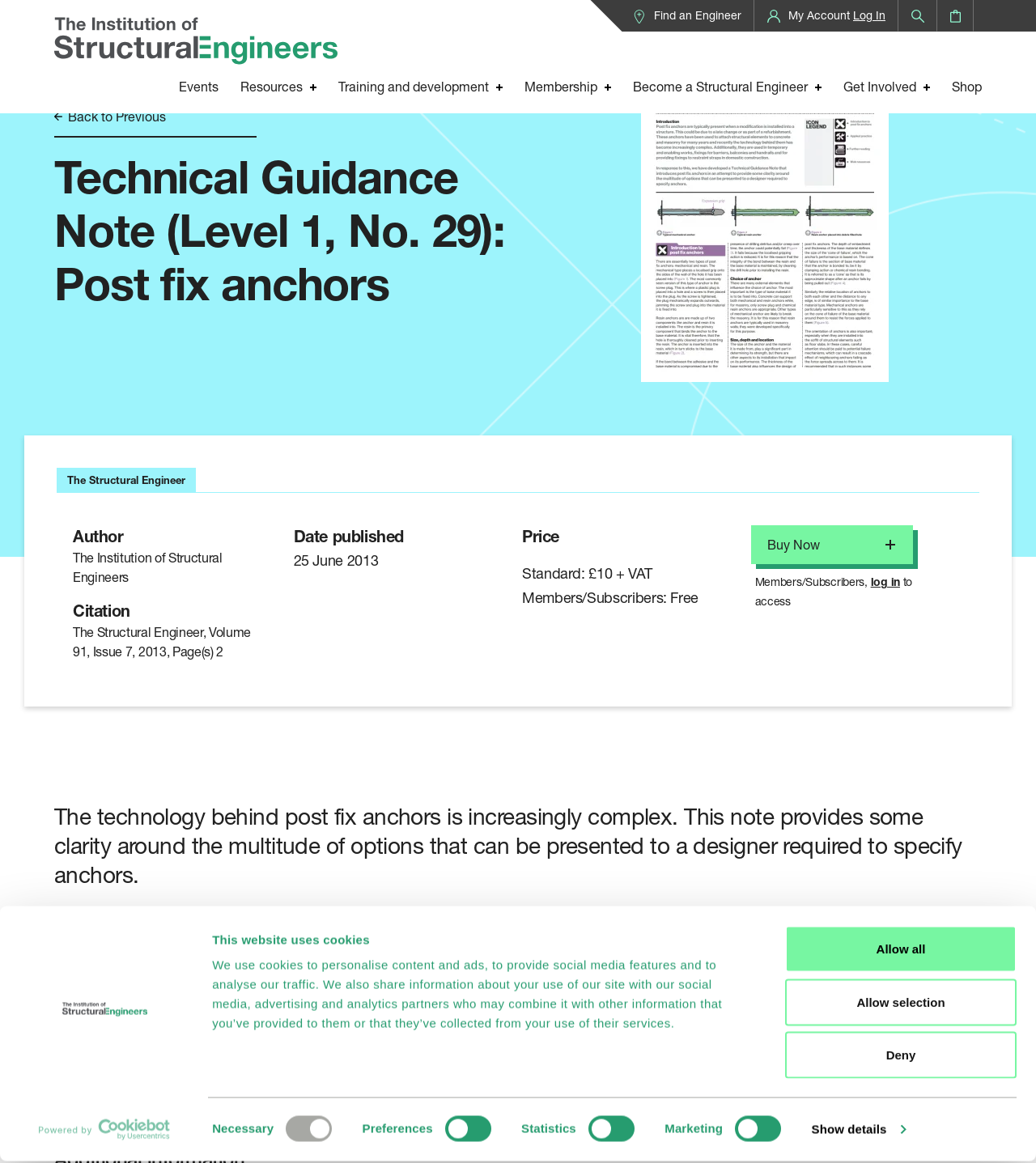Determine the bounding box coordinates for the element that should be clicked to follow this instruction: "Click the 'Allow selection' button". The coordinates should be given as four float numbers between 0 and 1, in the format [left, top, right, bottom].

[0.758, 0.734, 0.981, 0.774]